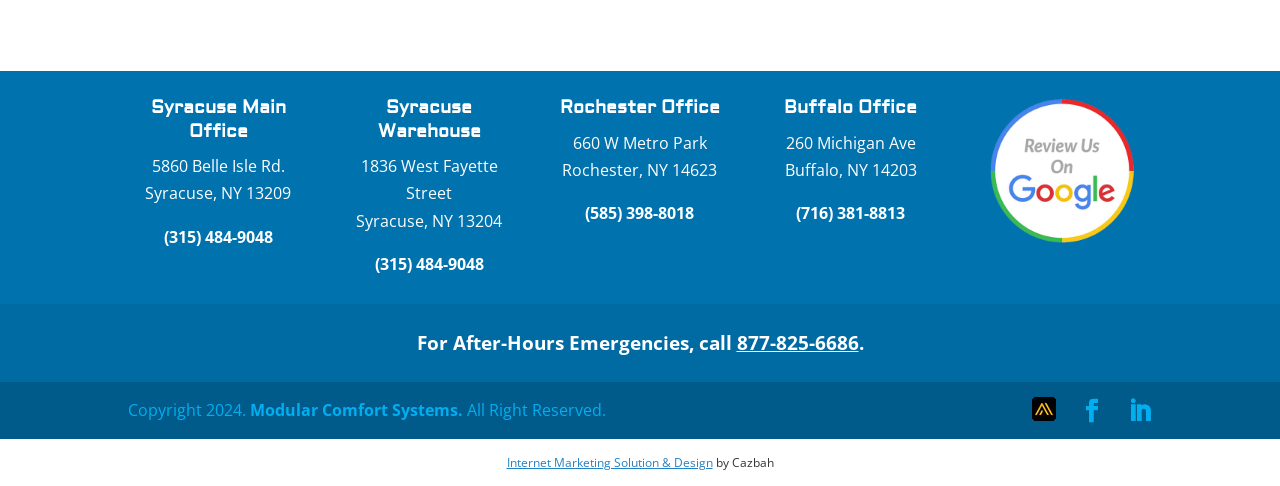From the webpage screenshot, predict the bounding box coordinates (top-left x, top-left y, bottom-right x, bottom-right y) for the UI element described here: Just another WordPress site

None